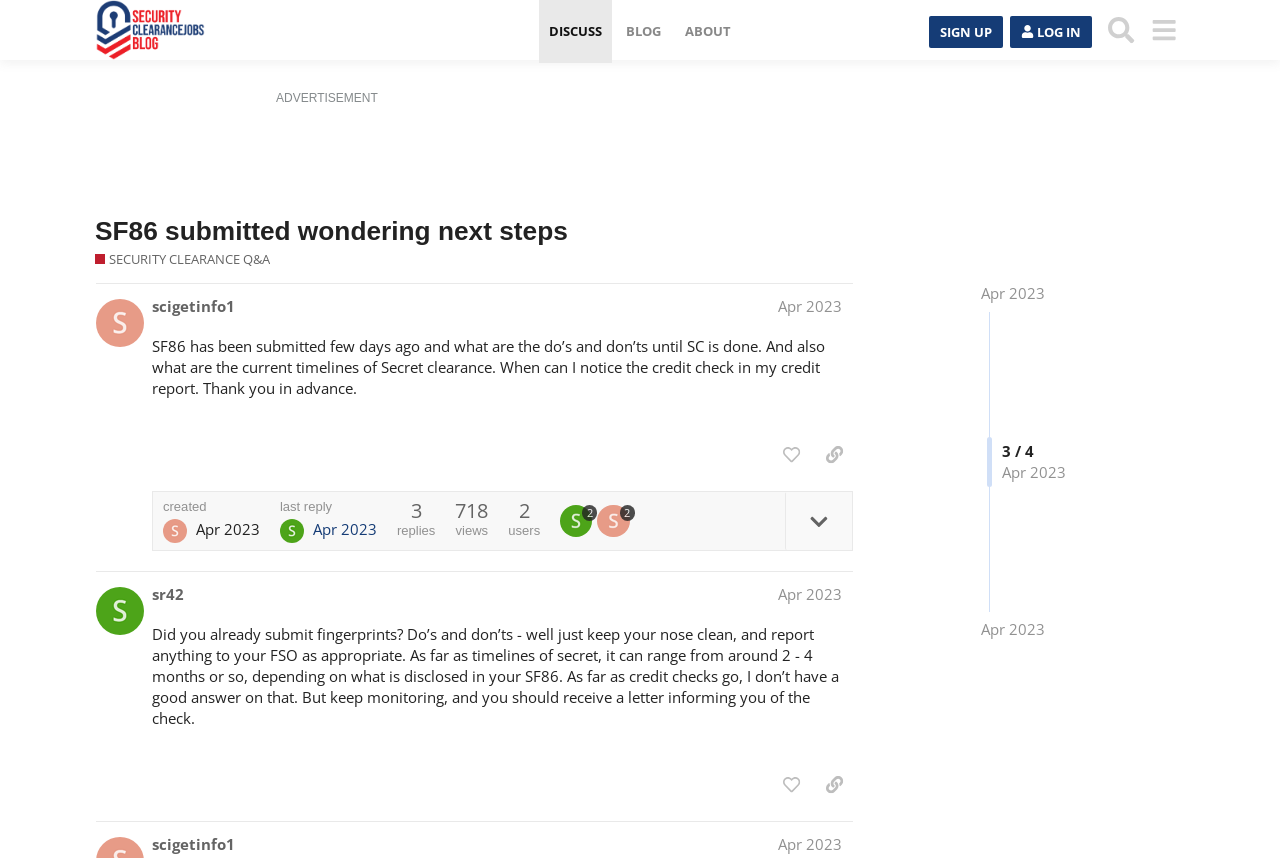Could you indicate the bounding box coordinates of the region to click in order to complete this instruction: "Click the 'DISCUSS' link".

[0.421, 0.0, 0.478, 0.073]